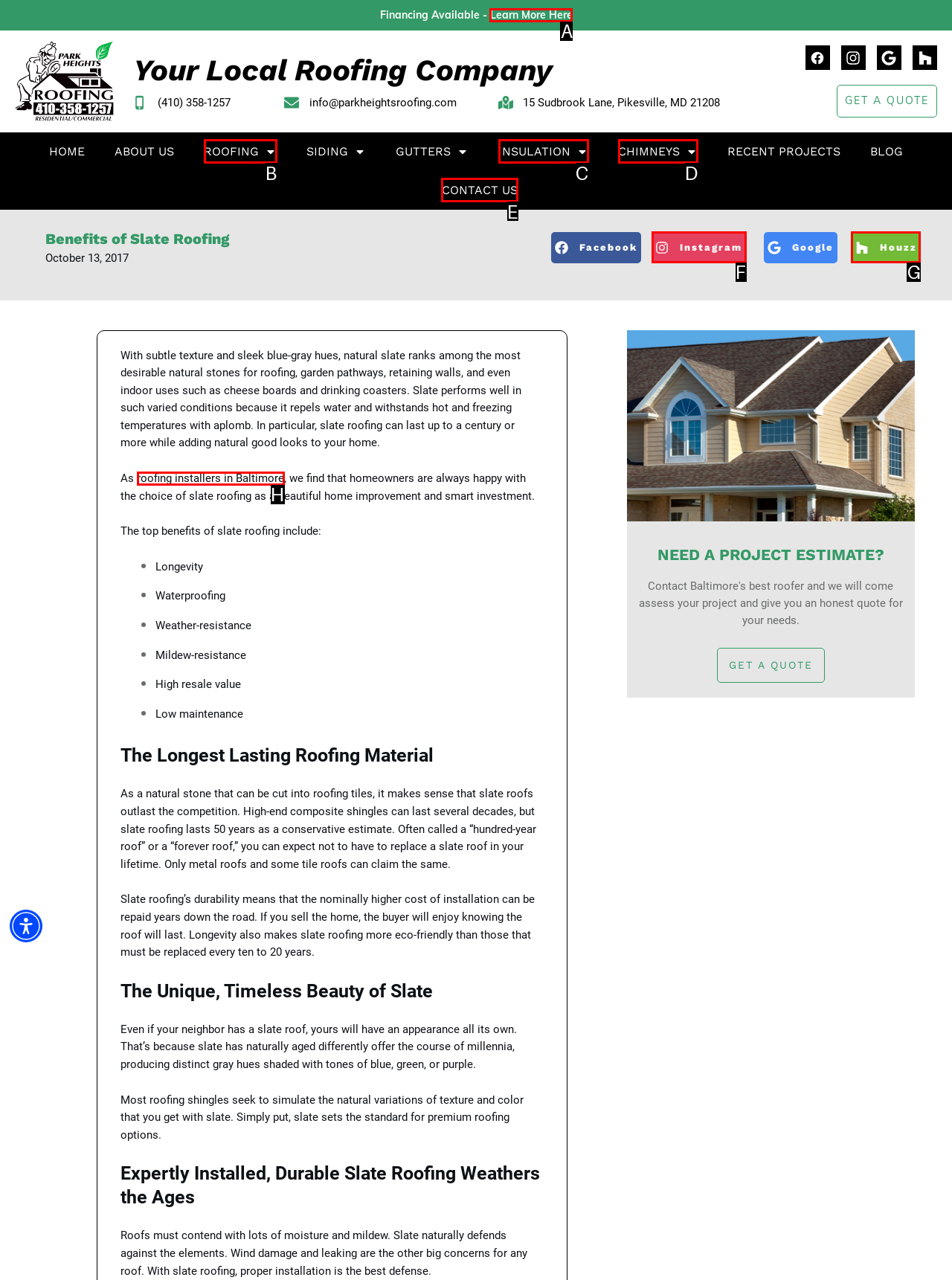Choose the letter of the UI element necessary for this task: Contact us
Answer with the correct letter.

E